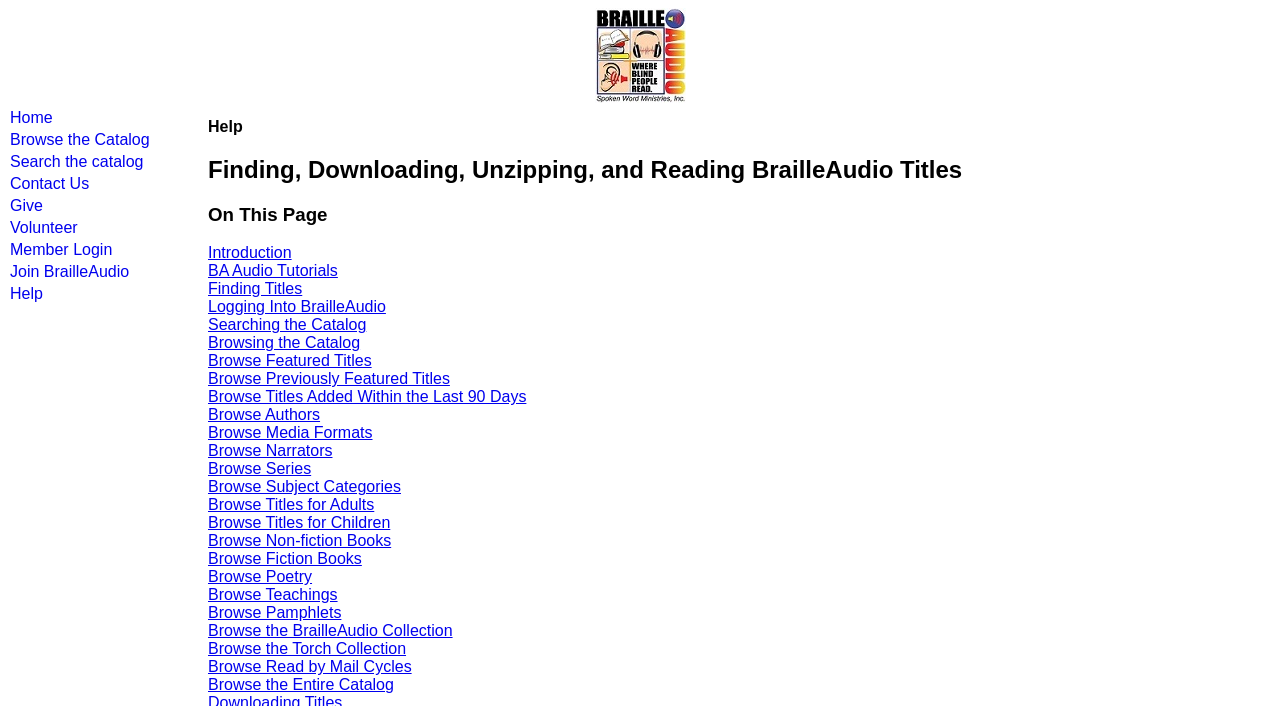Look at the image and answer the question in detail:
What is the title of the main section on this page?

The main section on this page is titled 'Help', which is indicated by a heading element with the text 'Help'.